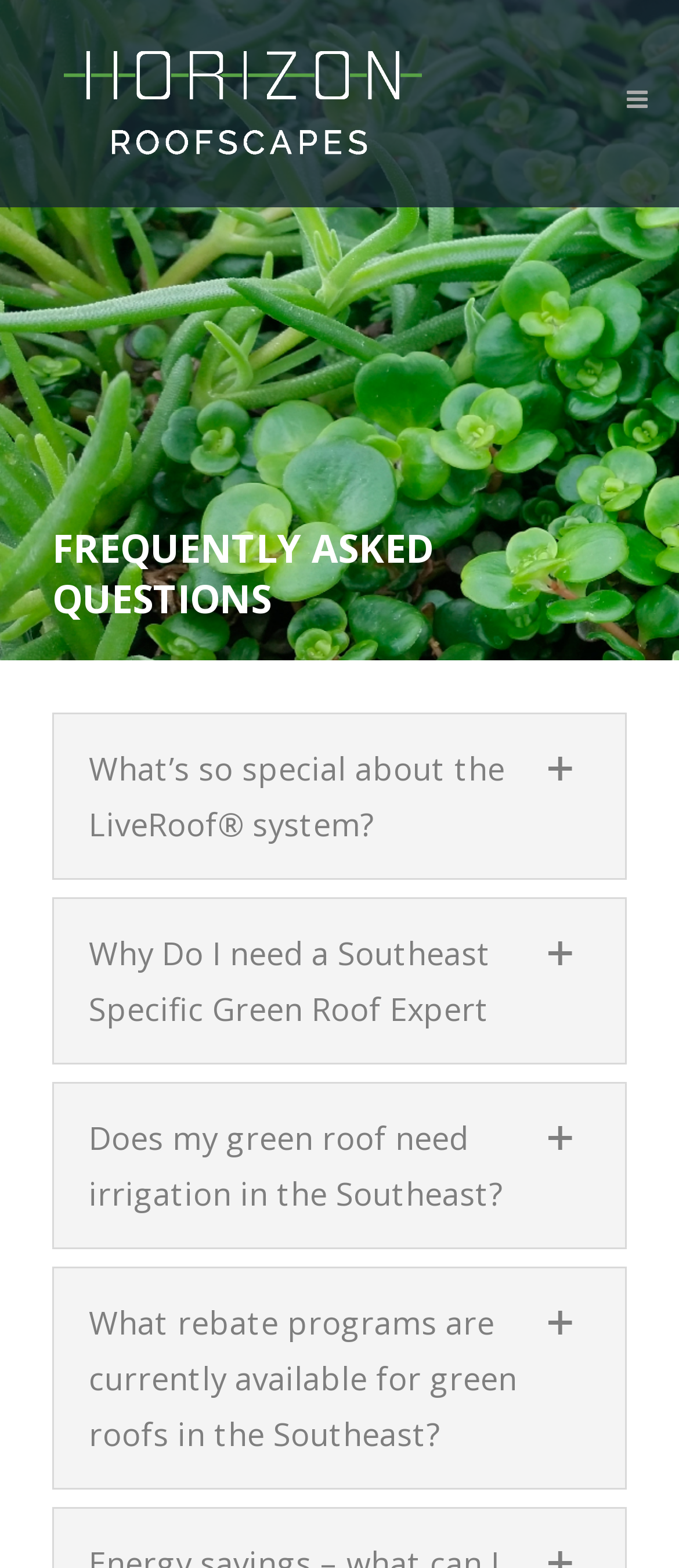How many FAQs are listed on this page?
Kindly offer a comprehensive and detailed response to the question.

I counted the number of headings that start with a question, and there are 5 of them. They are 'What’s so special about the LiveRoof® system?', 'Why Do I need a Southeast Specific Green Roof Expert', 'Does my green roof need irrigation in the Southeast?', 'What rebate programs are currently available for green roofs in the Southeast?', and they all have a corresponding button that can be expanded to reveal the answer.